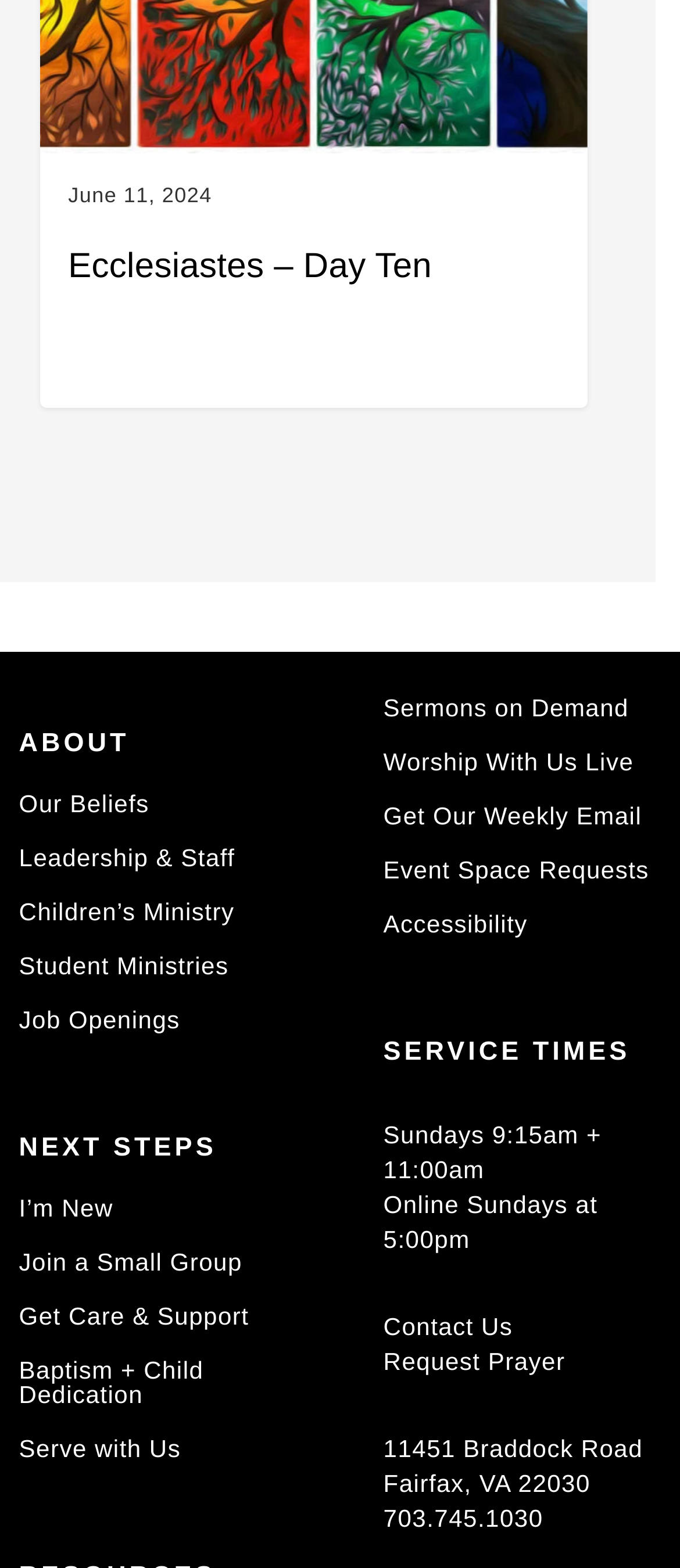Identify the bounding box of the HTML element described as: "Baptism + Child Dedication".

[0.028, 0.857, 0.436, 0.906]